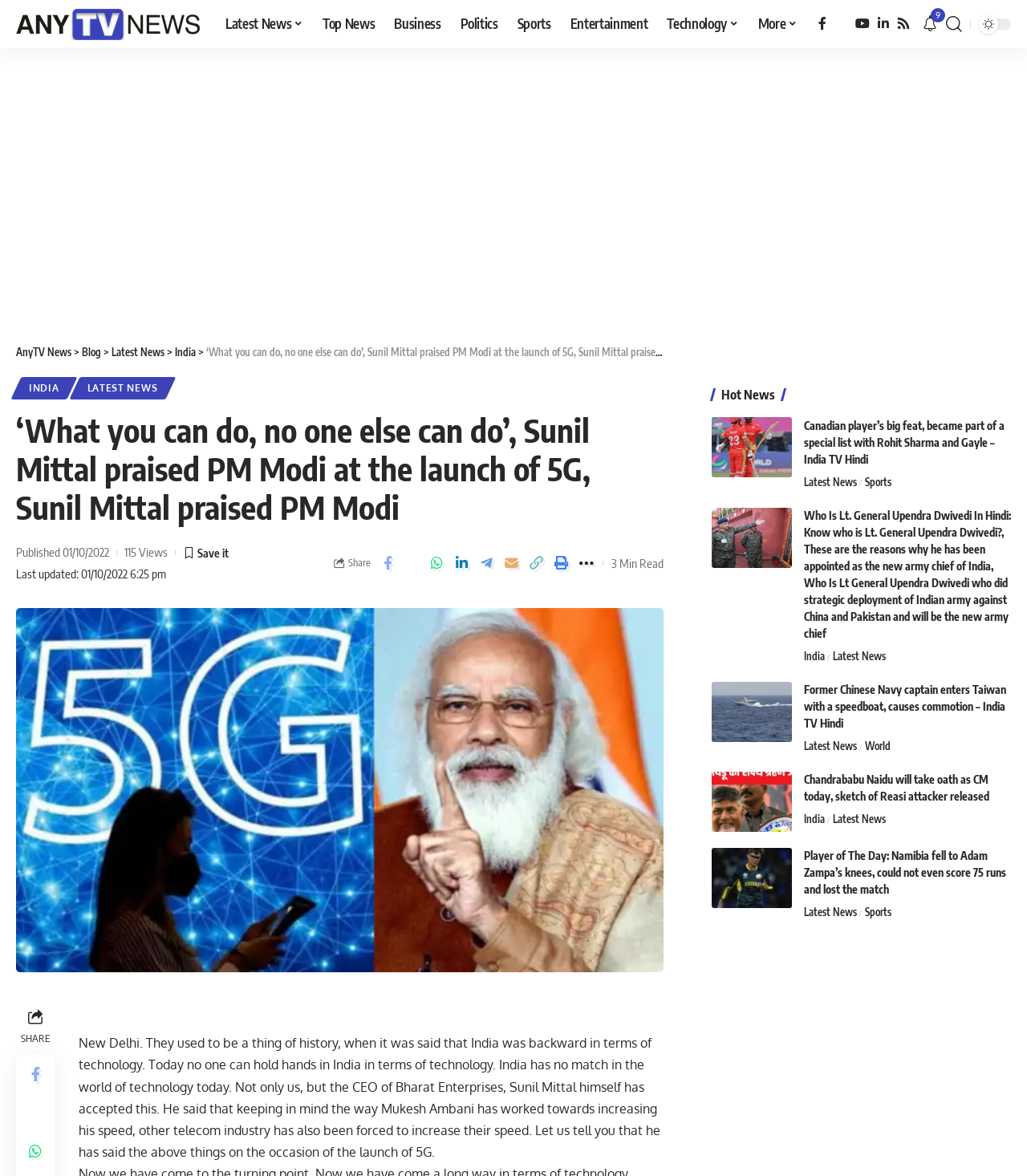Provide a single word or phrase to answer the given question: 
What is the name of the news website?

AnyTV News